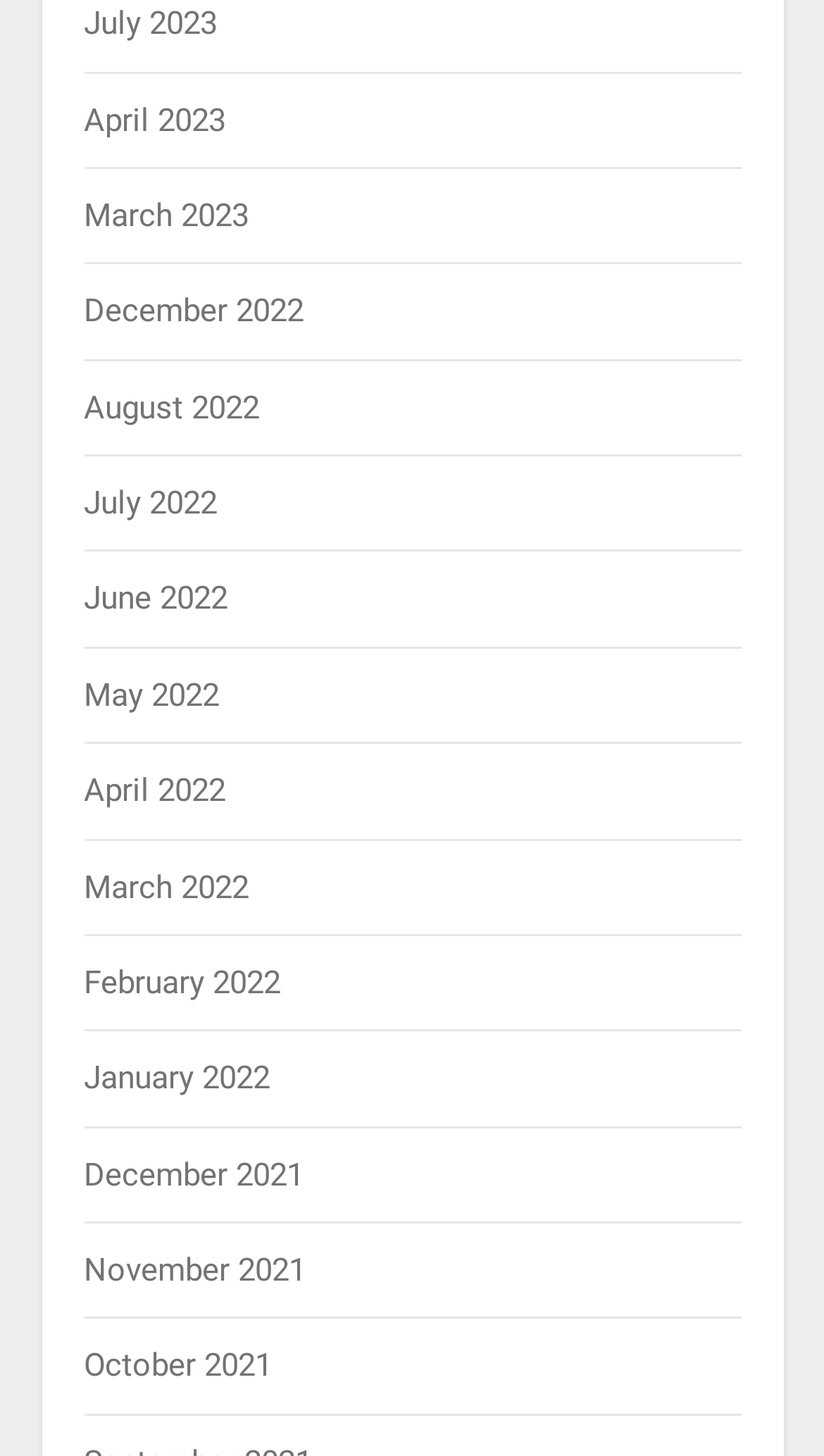Pinpoint the bounding box coordinates of the element you need to click to execute the following instruction: "Toggle What is a Hebrew name?". The bounding box should be represented by four float numbers between 0 and 1, in the format [left, top, right, bottom].

None